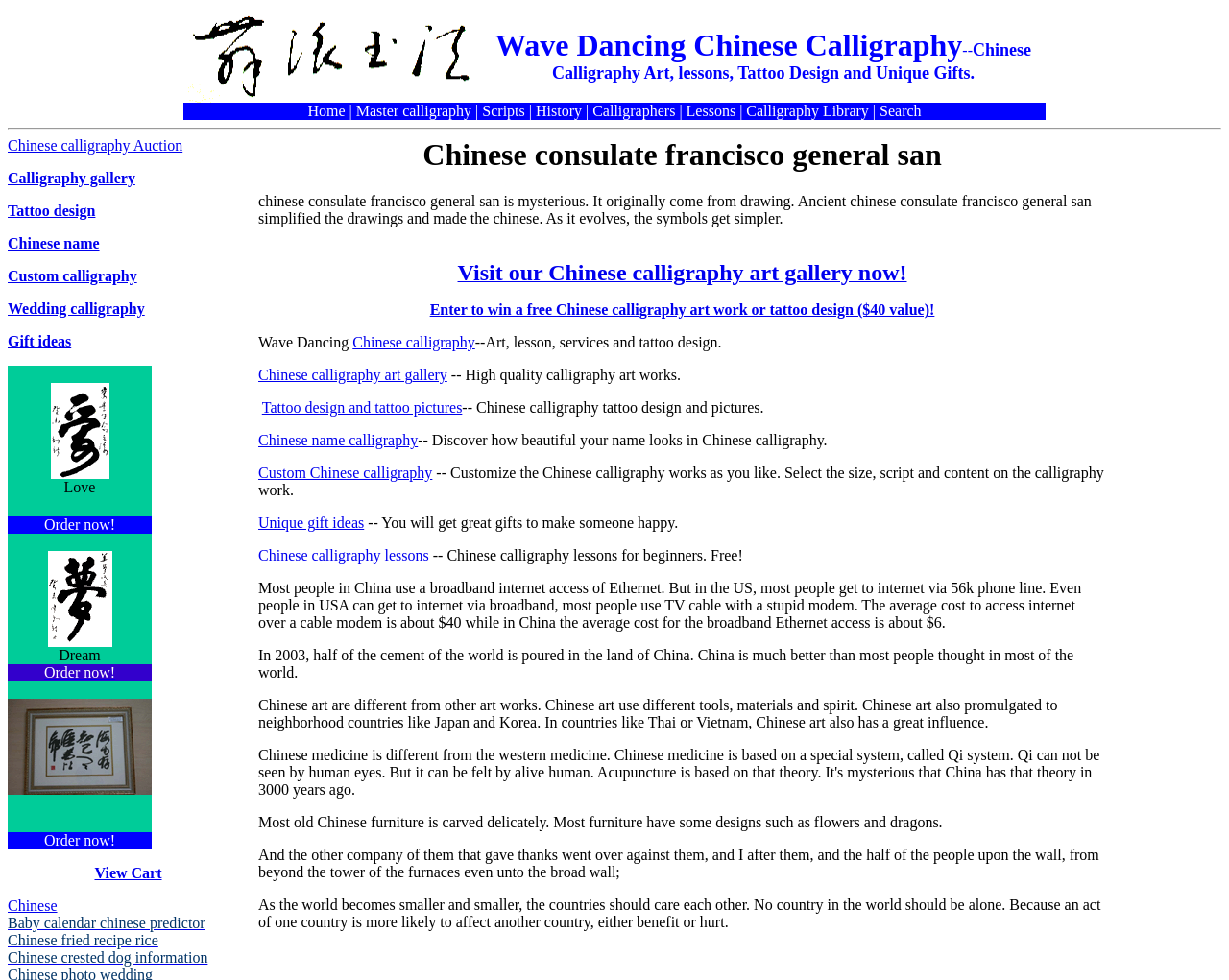Please locate the bounding box coordinates of the region I need to click to follow this instruction: "Order now for 'Chinese calligraphy love'".

[0.036, 0.527, 0.094, 0.544]